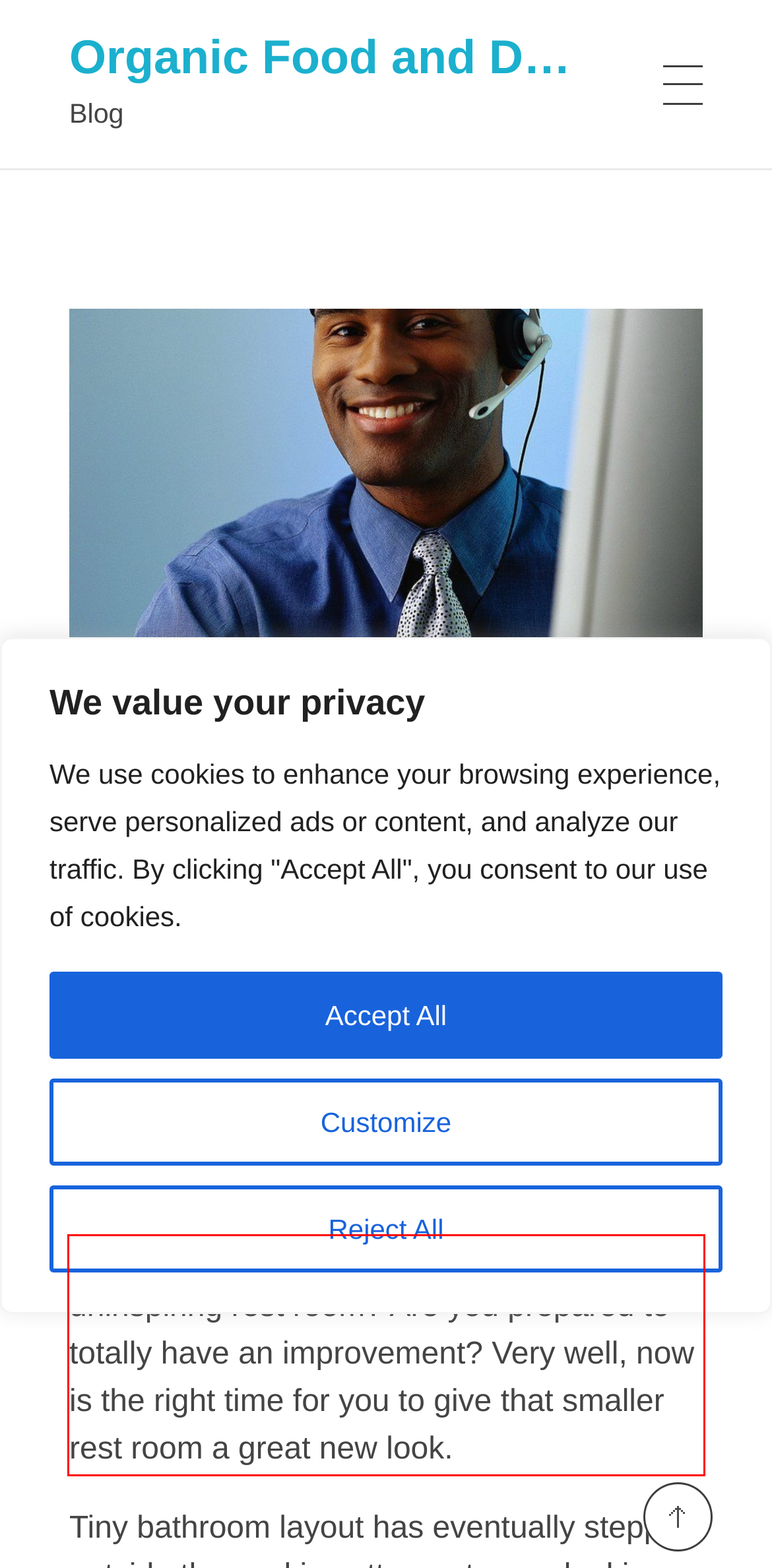You are given a screenshot showing a webpage with a red bounding box. Perform OCR to capture the text within the red bounding box.

Sick and tired of yourvery little and black, uninspiring rest room? Are you prepared to totally have an improvement? Very well, now is the right time for you to give that smaller rest room a great new look.